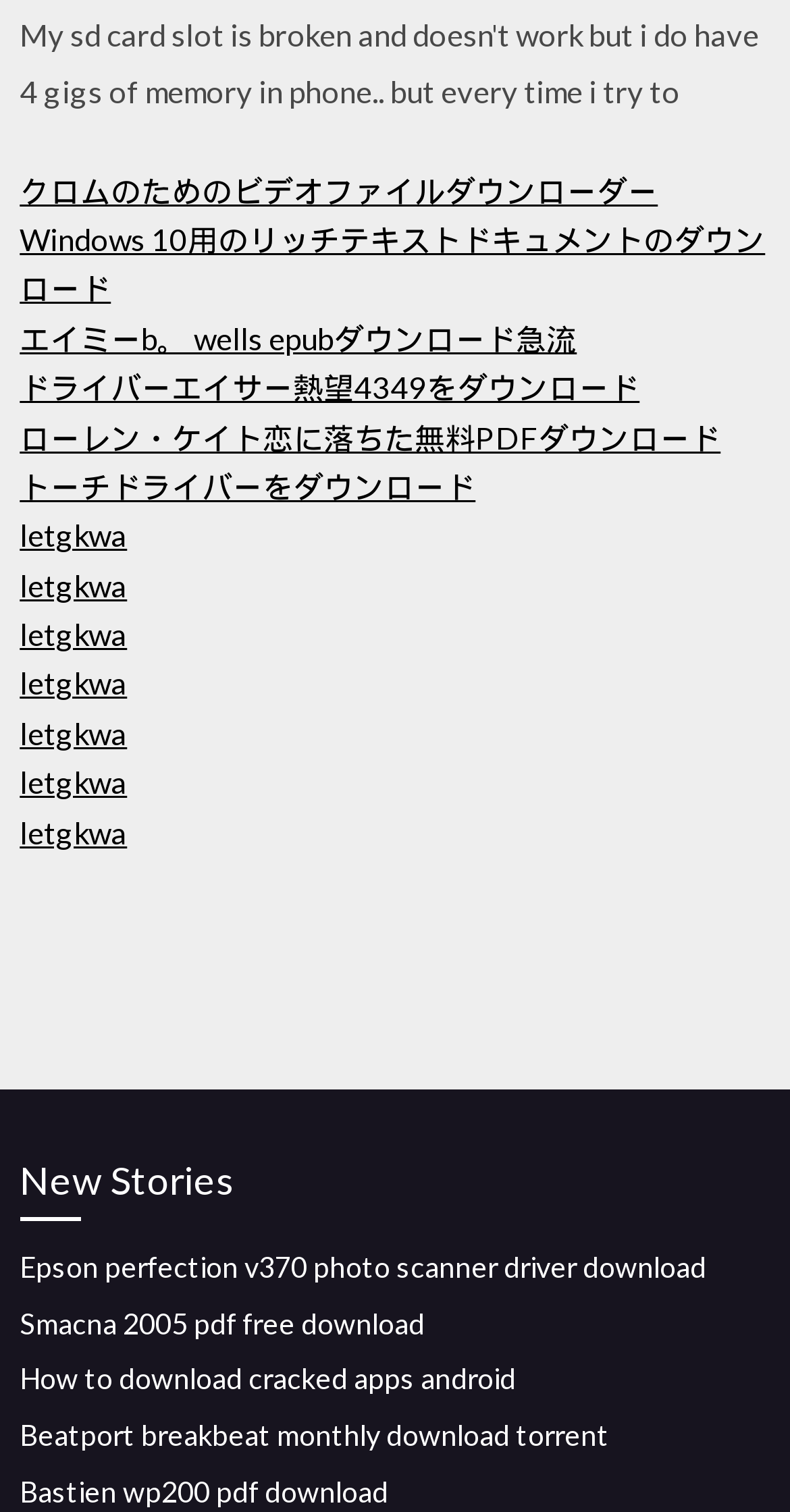Please locate the bounding box coordinates of the element that should be clicked to complete the given instruction: "Get Epson perfection v370 photo scanner driver".

[0.025, 0.826, 0.894, 0.849]